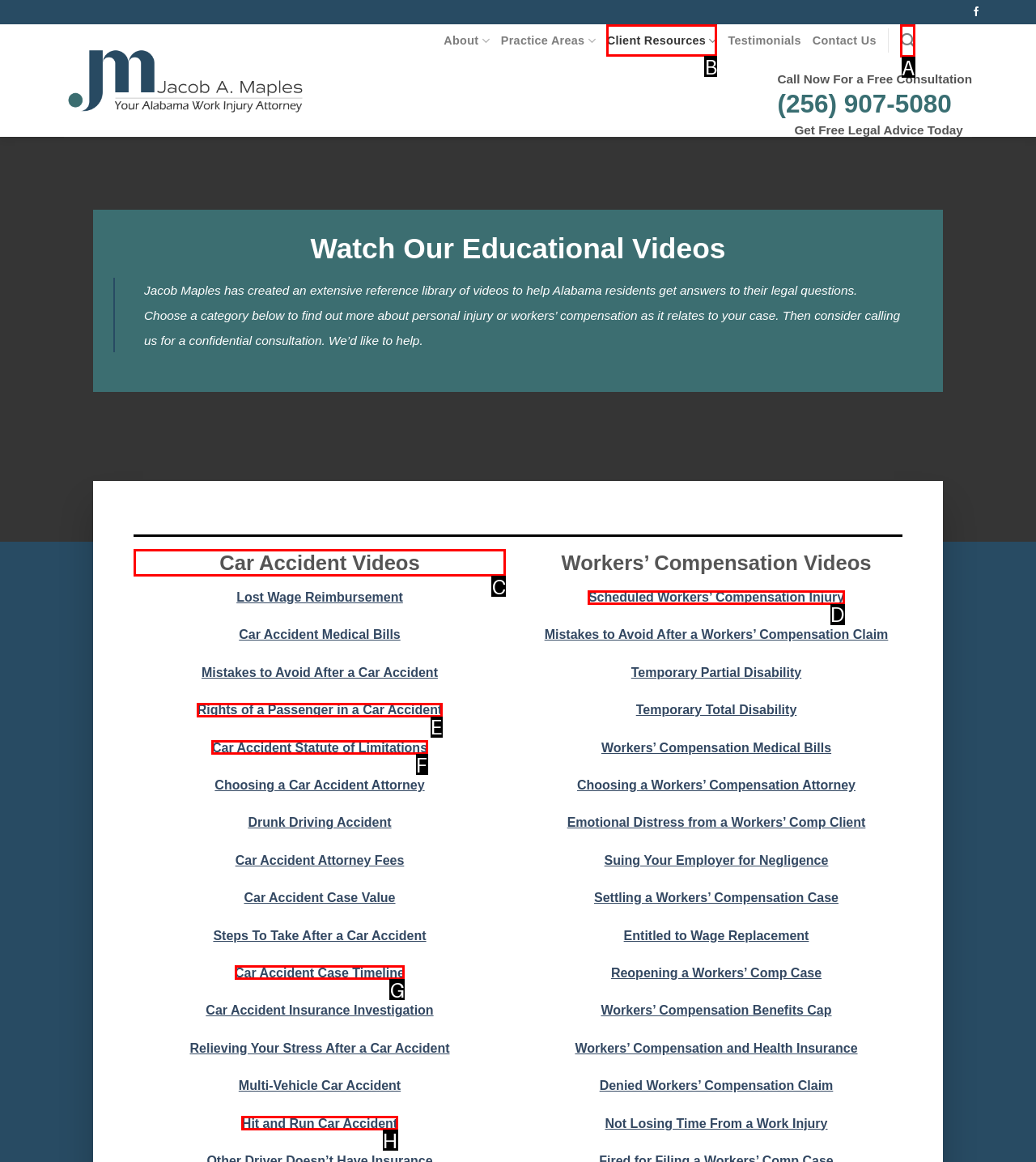Please indicate which HTML element should be clicked to fulfill the following task: Watch Car Accident Videos. Provide the letter of the selected option.

C